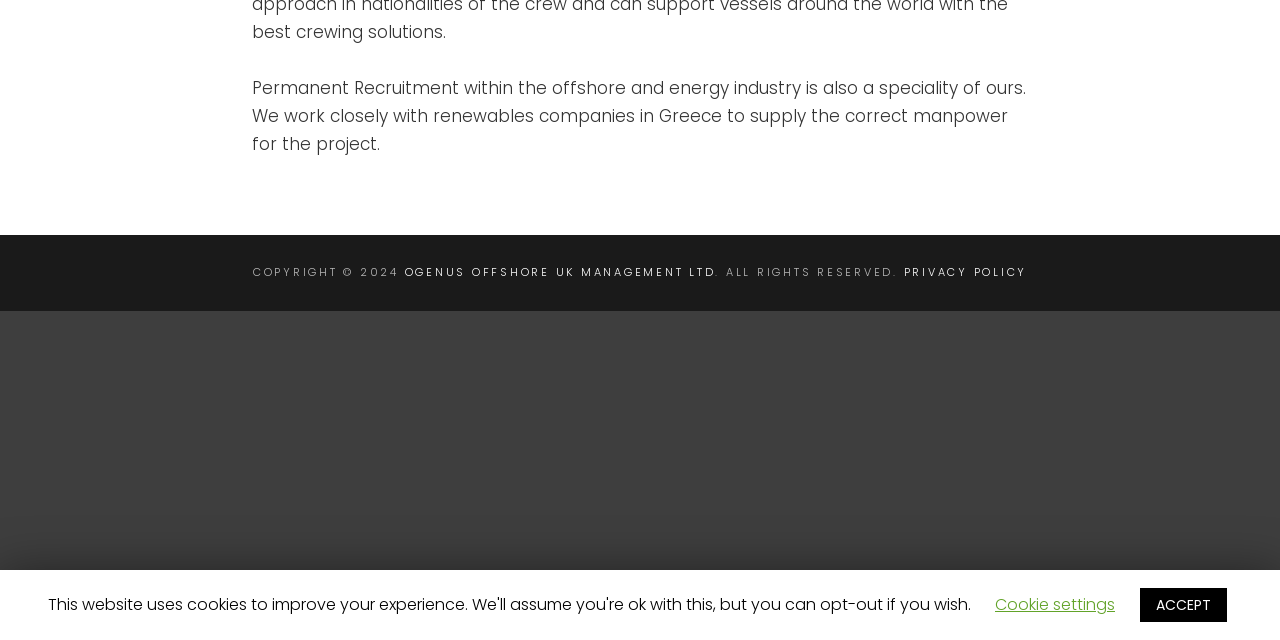Using the format (top-left x, top-left y, bottom-right x, bottom-right y), and given the element description, identify the bounding box coordinates within the screenshot: Ogenus Offshore UK Management Ltd

[0.316, 0.413, 0.559, 0.438]